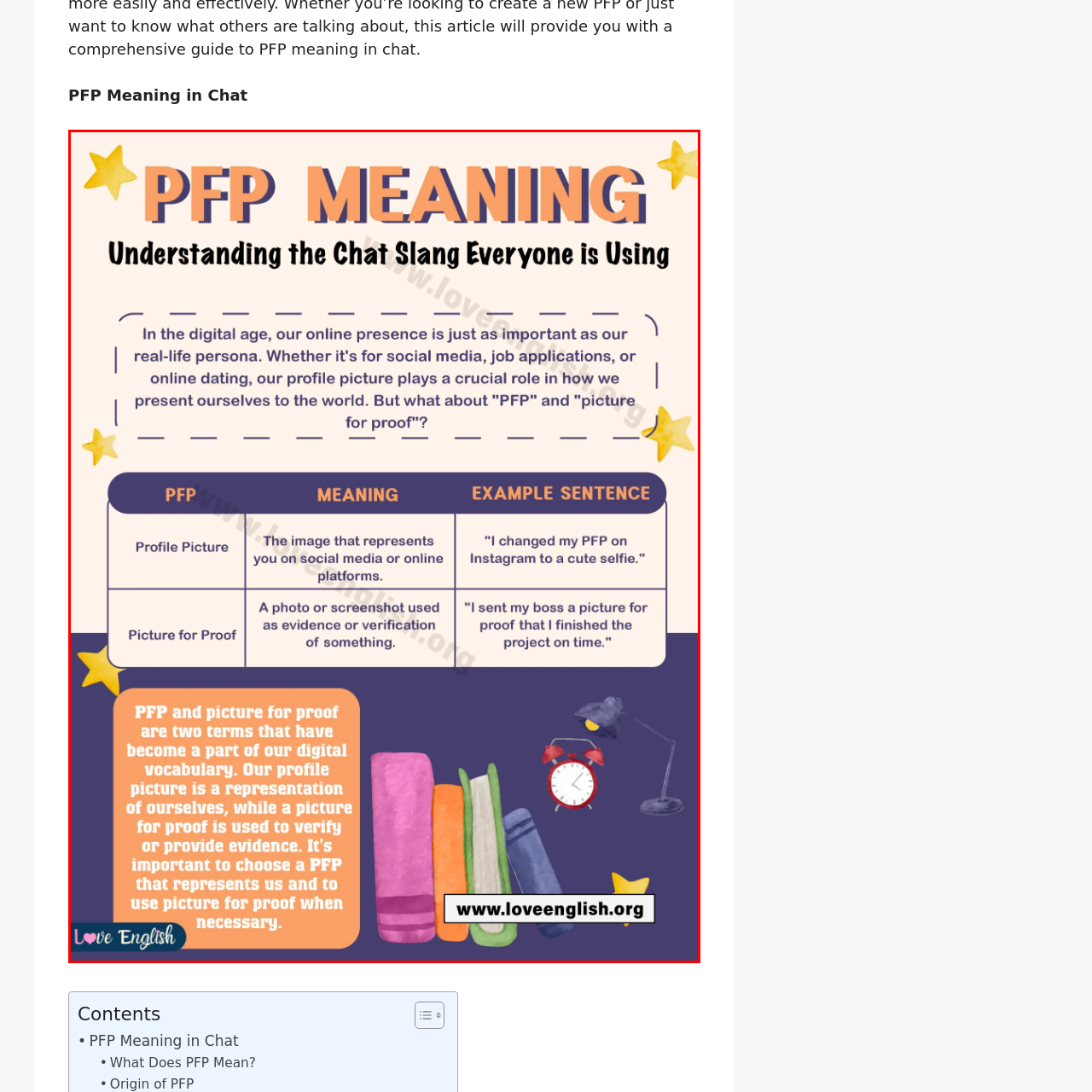What is the invitation at the bottom of the image for?
Analyze the image encased by the red bounding box and elaborate on your answer to the question.

The invitation at the bottom of the image is an invitation for viewers to visit the website for more information, suggesting that there is additional content or resources available on the website related to the topic of PFP meaning.